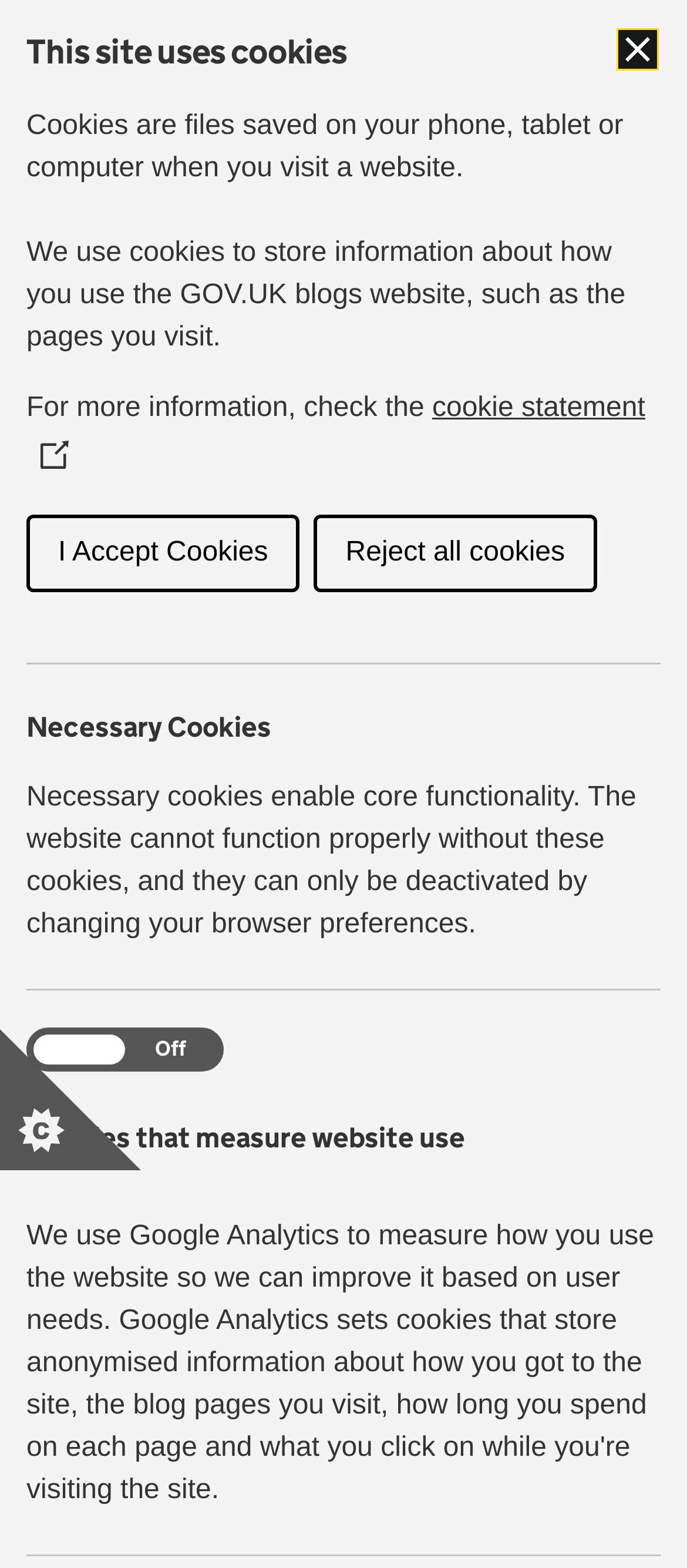Who posted the blog?
Please provide a comprehensive answer based on the details in the screenshot.

I found the answer by looking at the element with the text 'Posted by:' and extracting the link text that follows, which is 'Annette Sweeney'.